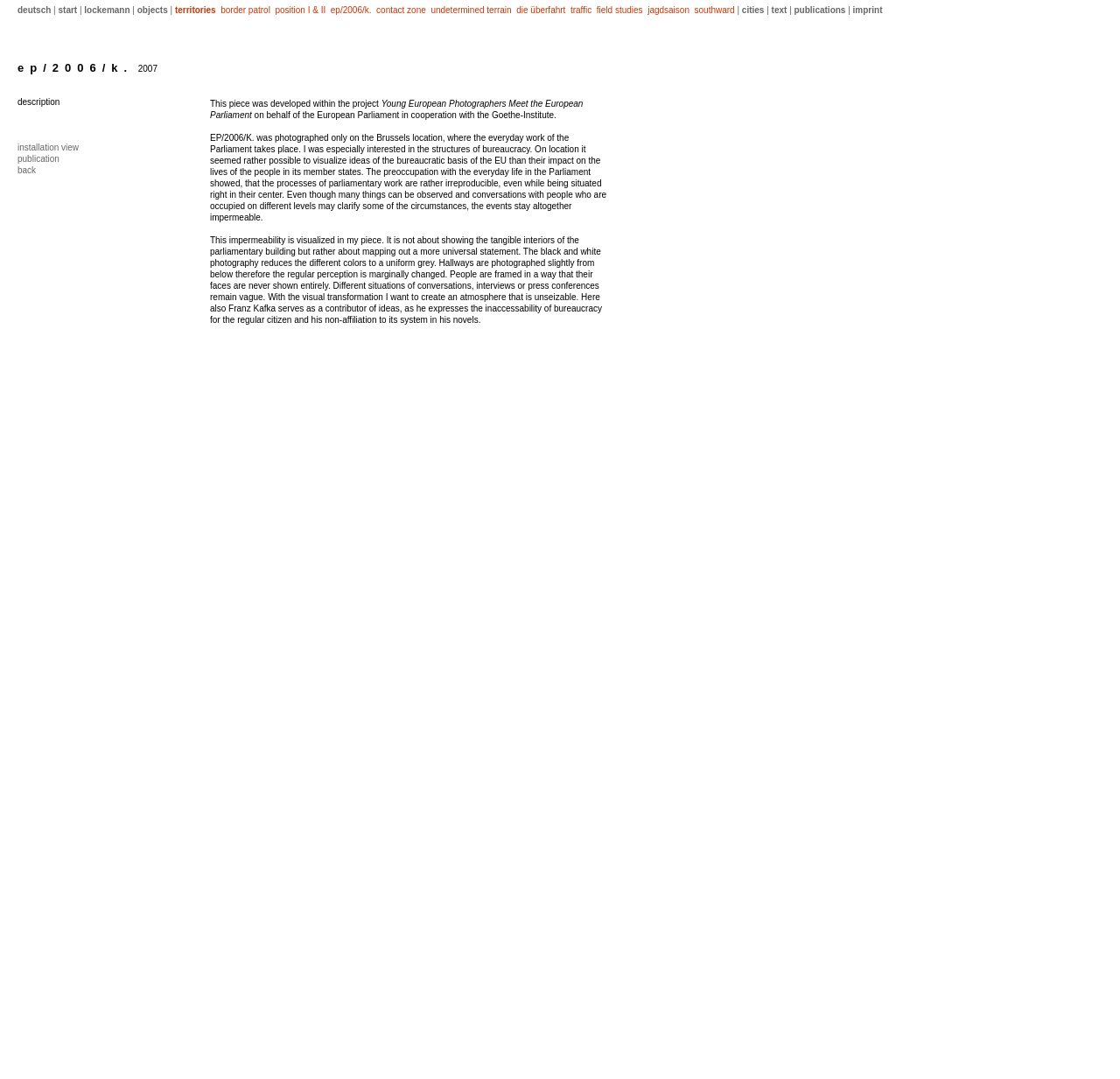Offer a meticulous caption that includes all visible features of the webpage.

This webpage is dedicated to showcasing the artistic and scientific works of Bettina Lockeman. At the top, there are several links to different sections of the website, including "deutsch", "start", "lockemann", "objects", "territories", and others. These links are arranged horizontally, with some static text elements, such as "|" and "  ", separating them.

Below the links, there is a title "ep/2006/k." followed by some static text elements. Then, there is a table with a single row and cell, which contains a lengthy paragraph of text describing a photography project. The project, titled "EP/2006/K.", was developed in cooperation with the European Parliament and the Goethe-Institute. The text explains the concept and approach behind the project, which aimed to visualize the bureaucratic structures of the EU.

The text is arranged in a single block, with no headings or subheadings. It is written in a formal and descriptive tone, providing details about the project's goals, methods, and inspirations. The text also mentions the influence of Franz Kafka's ideas on the project.

There are no images on this webpage, but the text provides a detailed description of the photography project, including the use of black and white photography, the framing of people, and the intention to create an atmosphere that is unseizable. Overall, the webpage appears to be a portfolio or showcase of Bettina Lockeman's work, with a focus on this specific project.